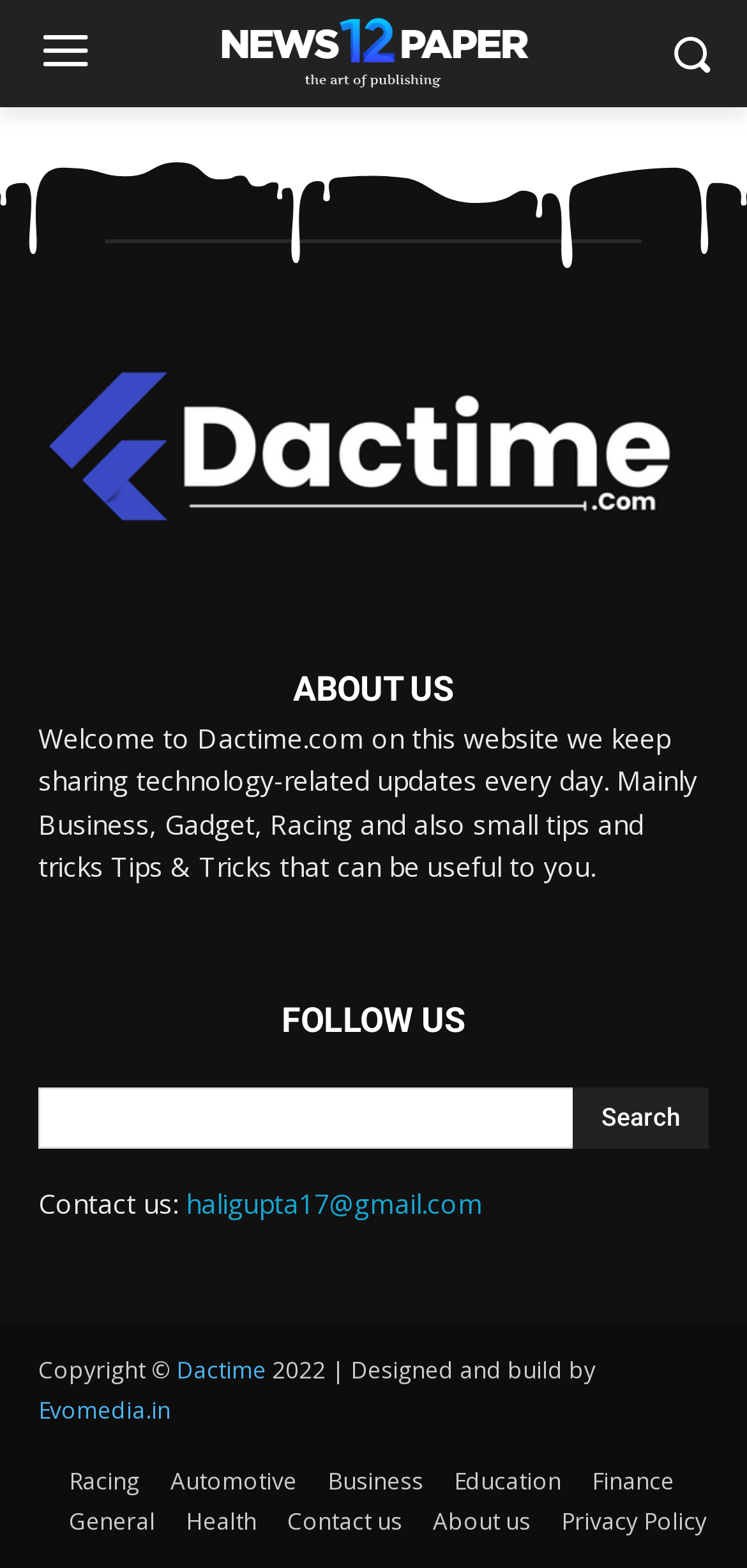Please identify the bounding box coordinates of the element I should click to complete this instruction: 'Click the menu button'. The coordinates should be given as four float numbers between 0 and 1, like this: [left, top, right, bottom].

[0.018, 0.002, 0.156, 0.068]